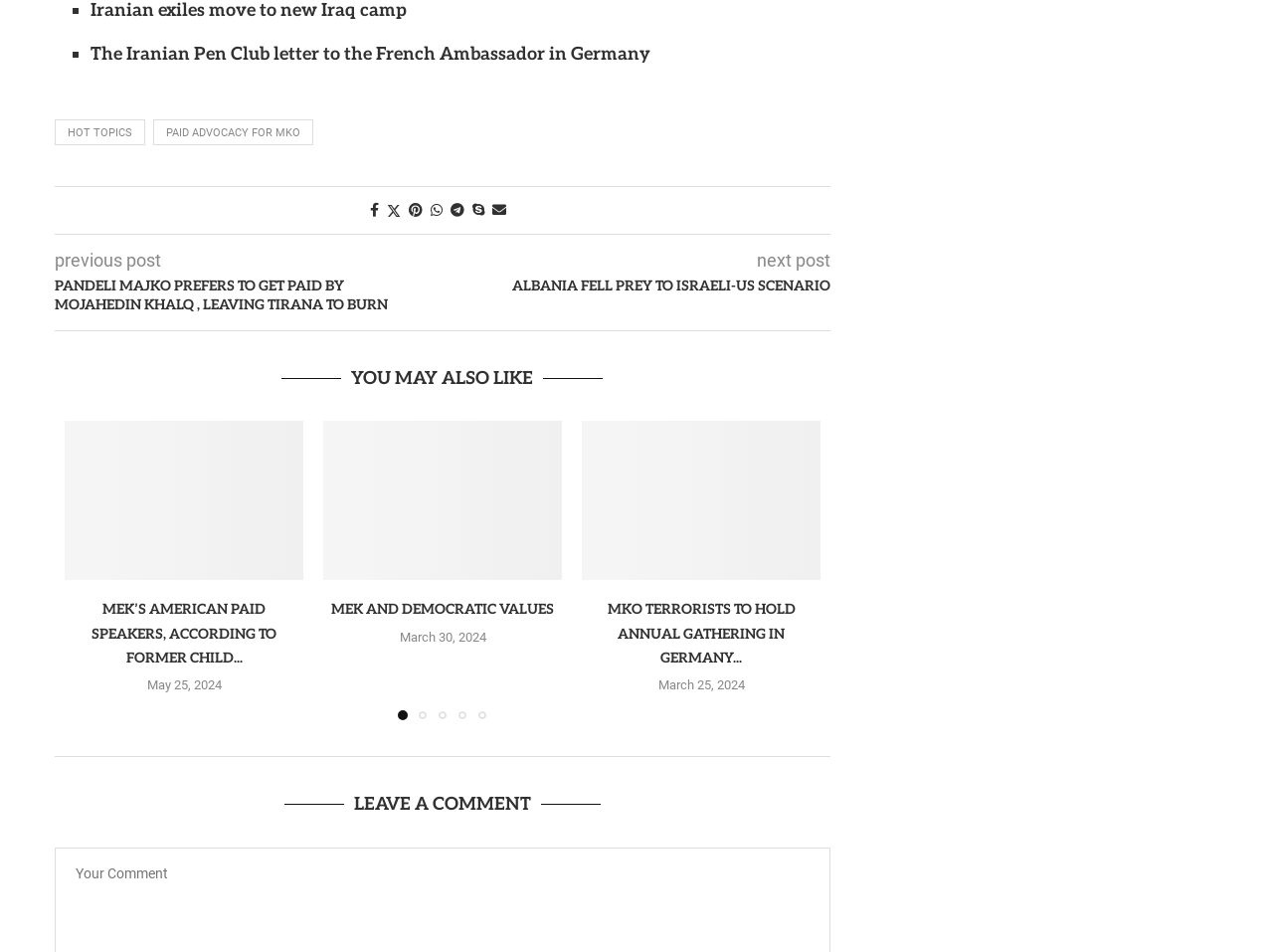Extract the bounding box for the UI element that matches this description: "aria-label="Previous slide"".

[0.059, 0.581, 0.085, 0.616]